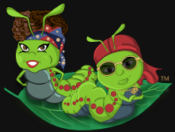Based on the image, please elaborate on the answer to the following question:
Is the design officially recognized?

The trademark symbol suggests that the design is officially recognized, indicating a well-thought-out branding strategy.